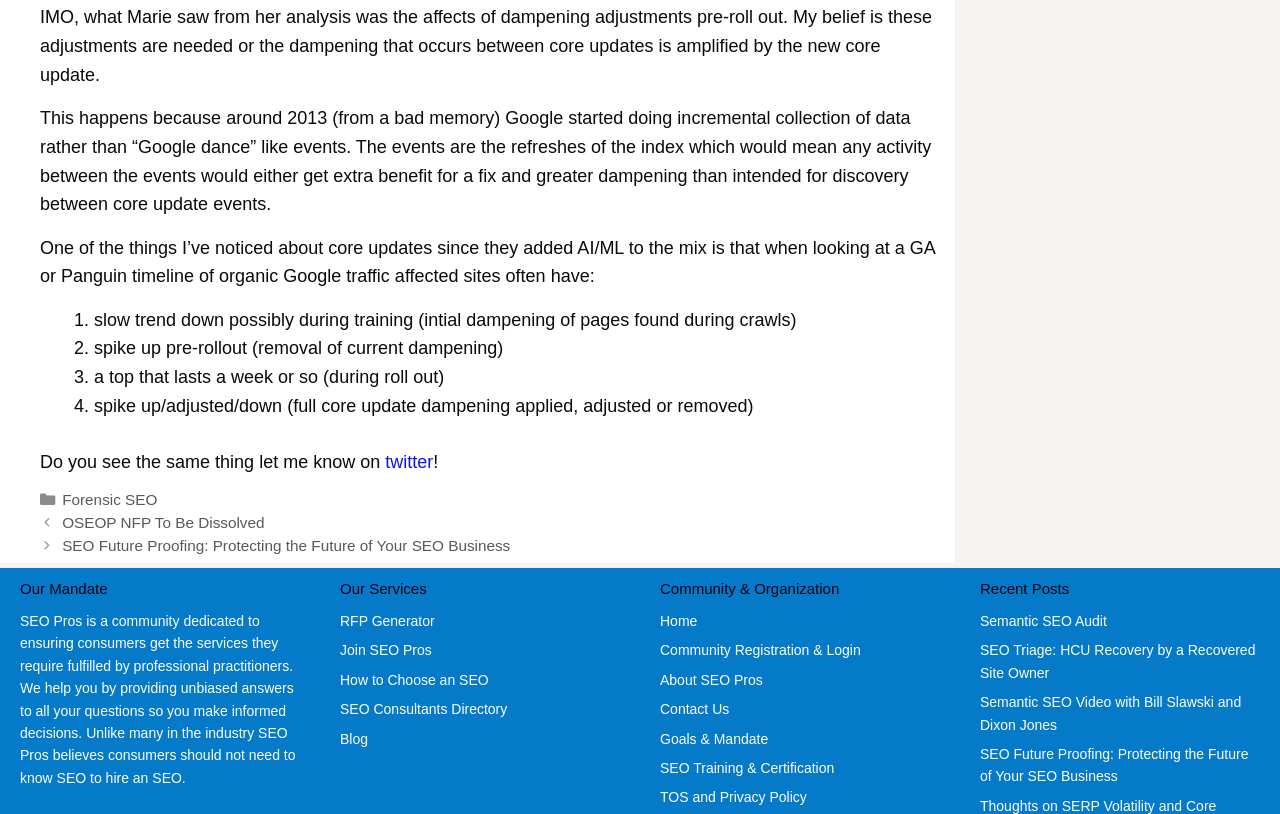Can you find the bounding box coordinates for the element that needs to be clicked to execute this instruction: "Explore the 'Recent Posts' section"? The coordinates should be given as four float numbers between 0 and 1, i.e., [left, top, right, bottom].

[0.766, 0.709, 0.984, 0.737]